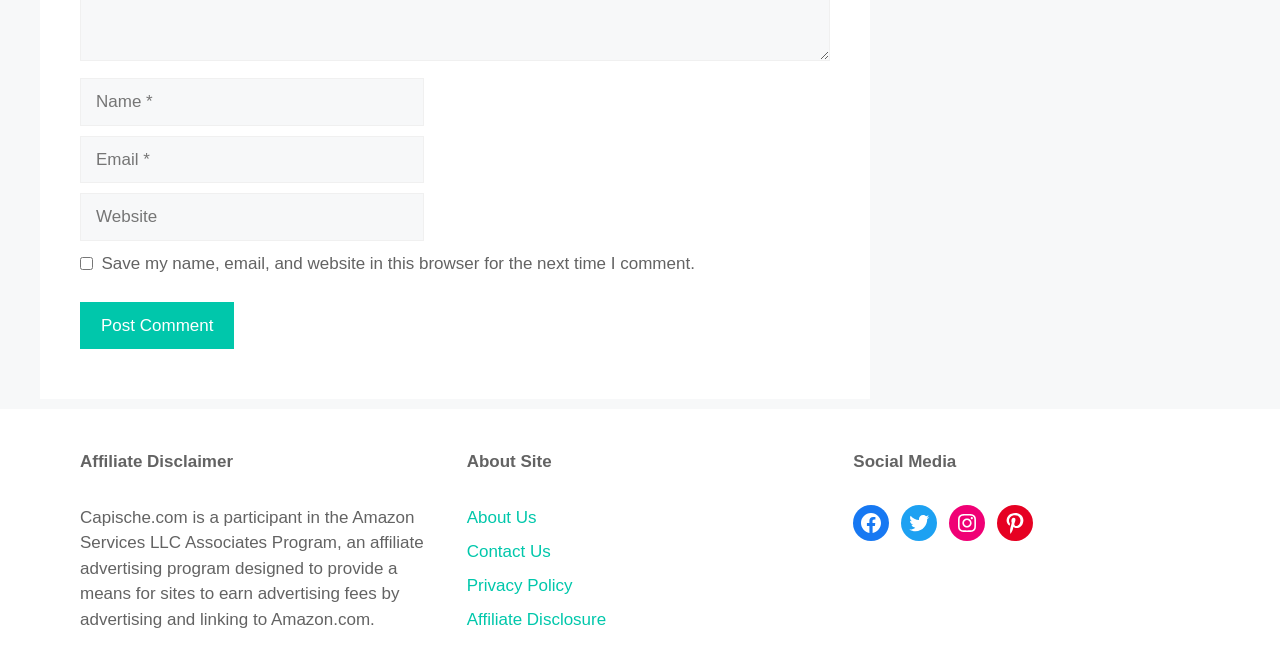What is the label of the first text box?
Examine the image and provide an in-depth answer to the question.

The first text box has a label 'Name' which is indicated by the StaticText element with the text 'Name' and bounding box coordinates [0.062, 0.122, 0.097, 0.15].